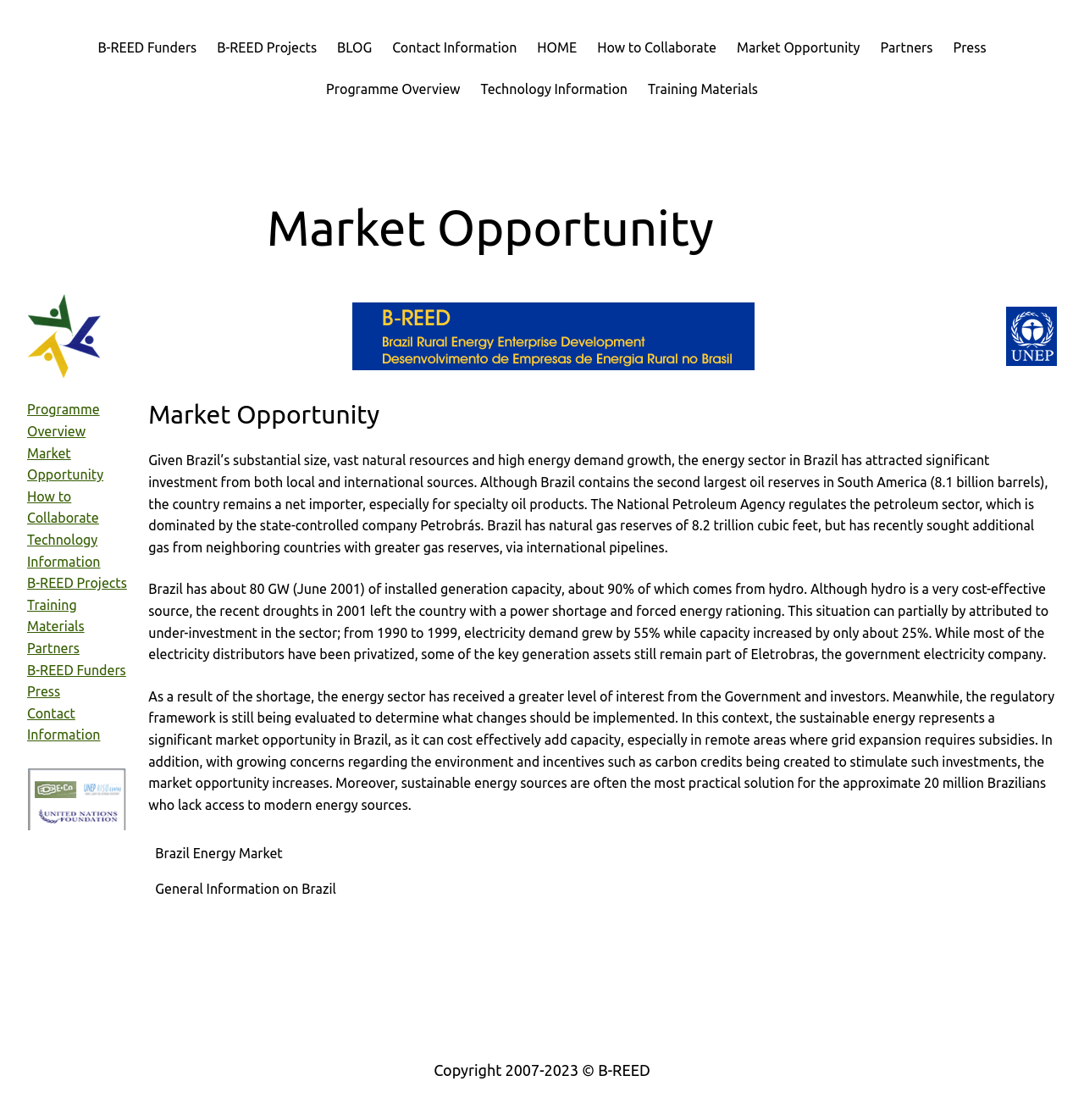Find and indicate the bounding box coordinates of the region you should select to follow the given instruction: "Read about Market Opportunity".

[0.246, 0.177, 0.754, 0.23]